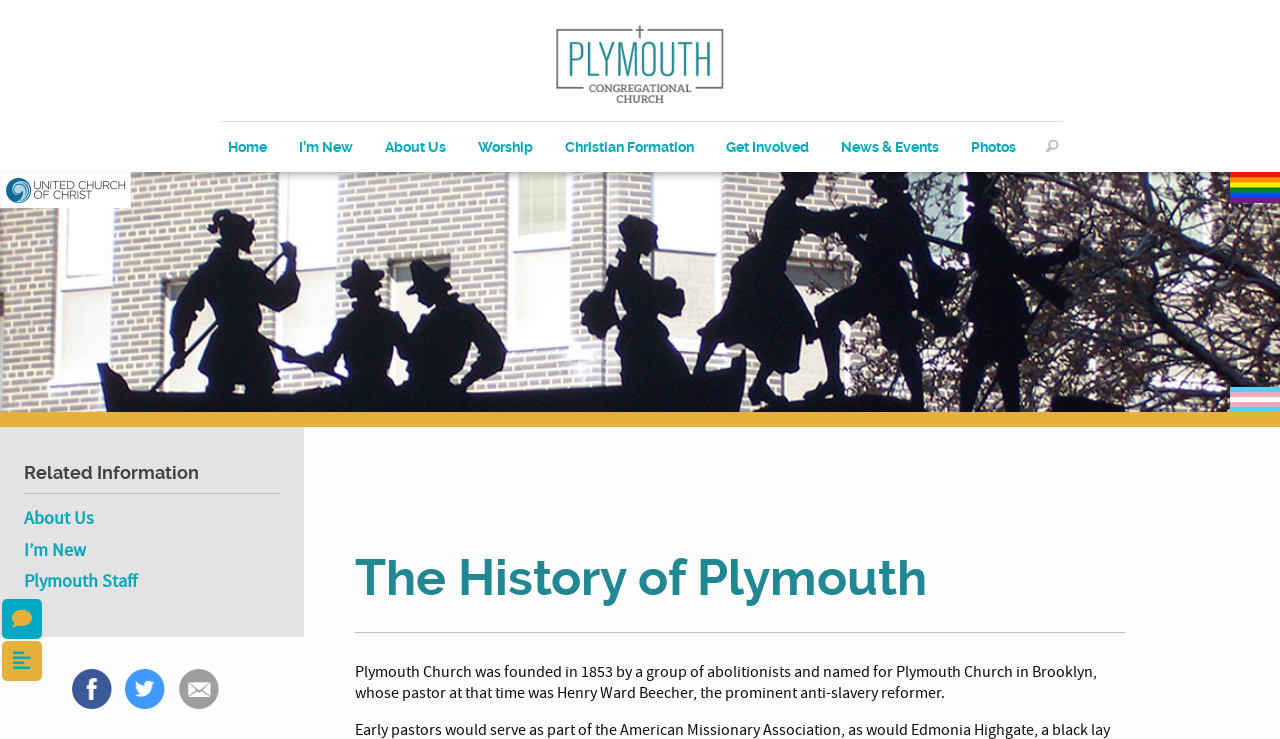Consider the image and give a detailed and elaborate answer to the question: 
How many social media sharing links are there?

The social media sharing links can be found at the bottom of the webpage. There are 3 links in total, which are 'Share on Facebook', 'Share on Twitter', and 'Share via Email'.